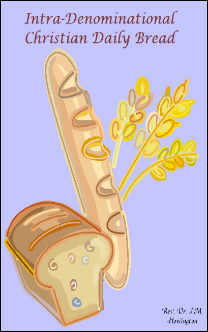Carefully examine the image and provide an in-depth answer to the question: Whose name is inscribed at the bottom right corner?

The caption states that at the bottom right corner, the name 'Rev. Dr. J. Mike Howington' is inscribed, indicating the artist's identity and possibly the source of the message.